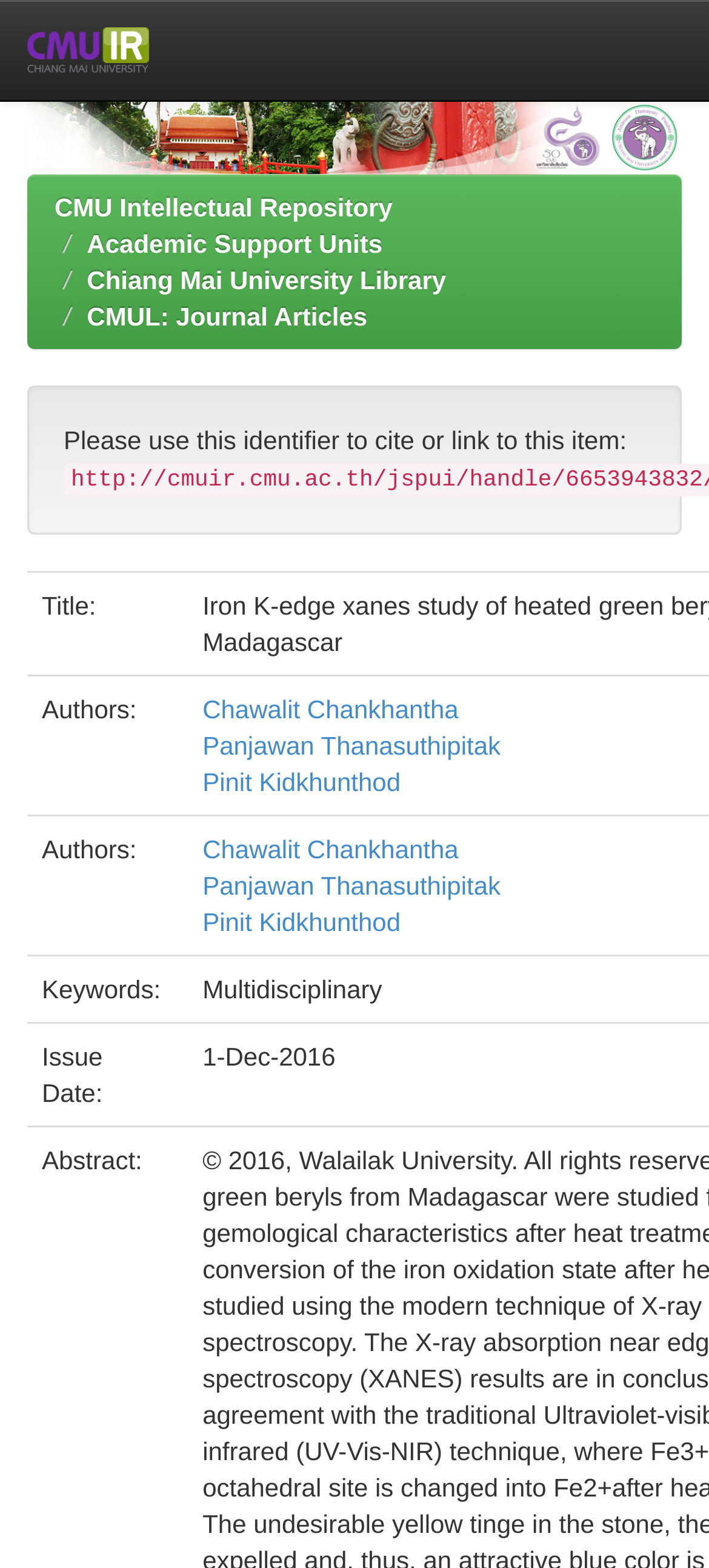Locate the bounding box coordinates of the clickable area to execute the instruction: "access Academic Support Units". Provide the coordinates as four float numbers between 0 and 1, represented as [left, top, right, bottom].

[0.123, 0.146, 0.539, 0.164]